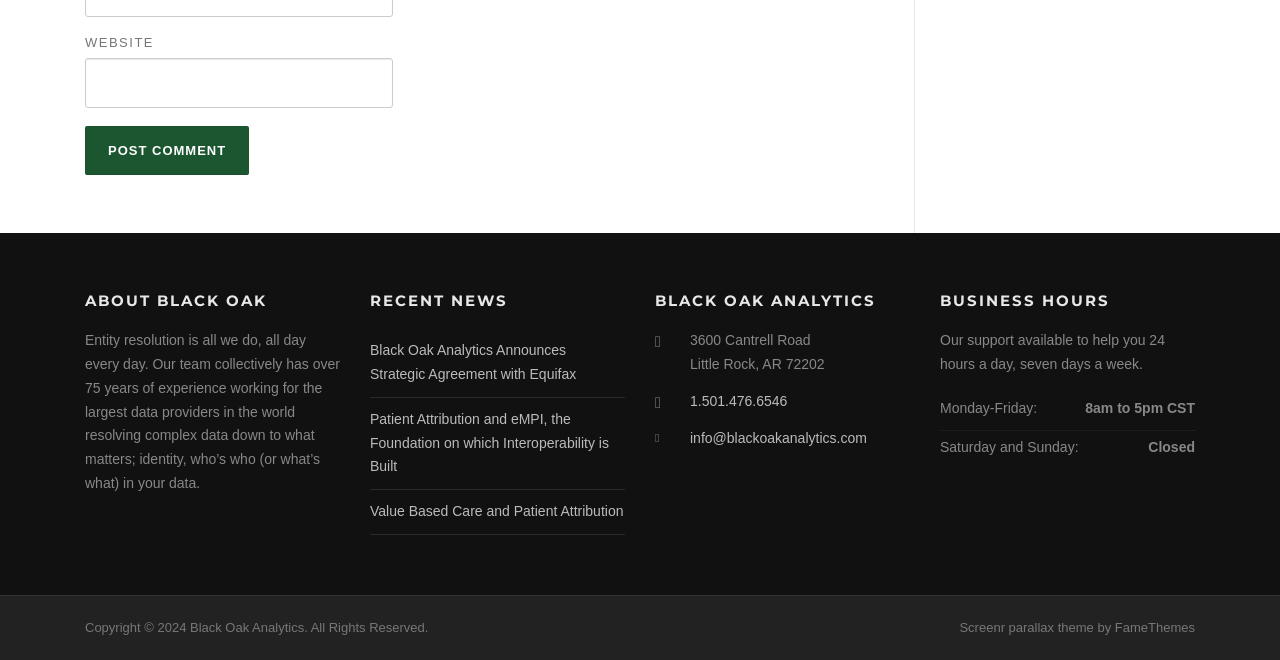Give a concise answer of one word or phrase to the question: 
What is the topic of the recent news article 'Patient Attribution and eMPI, the Foundation on which Interoperability is Built'?

Healthcare